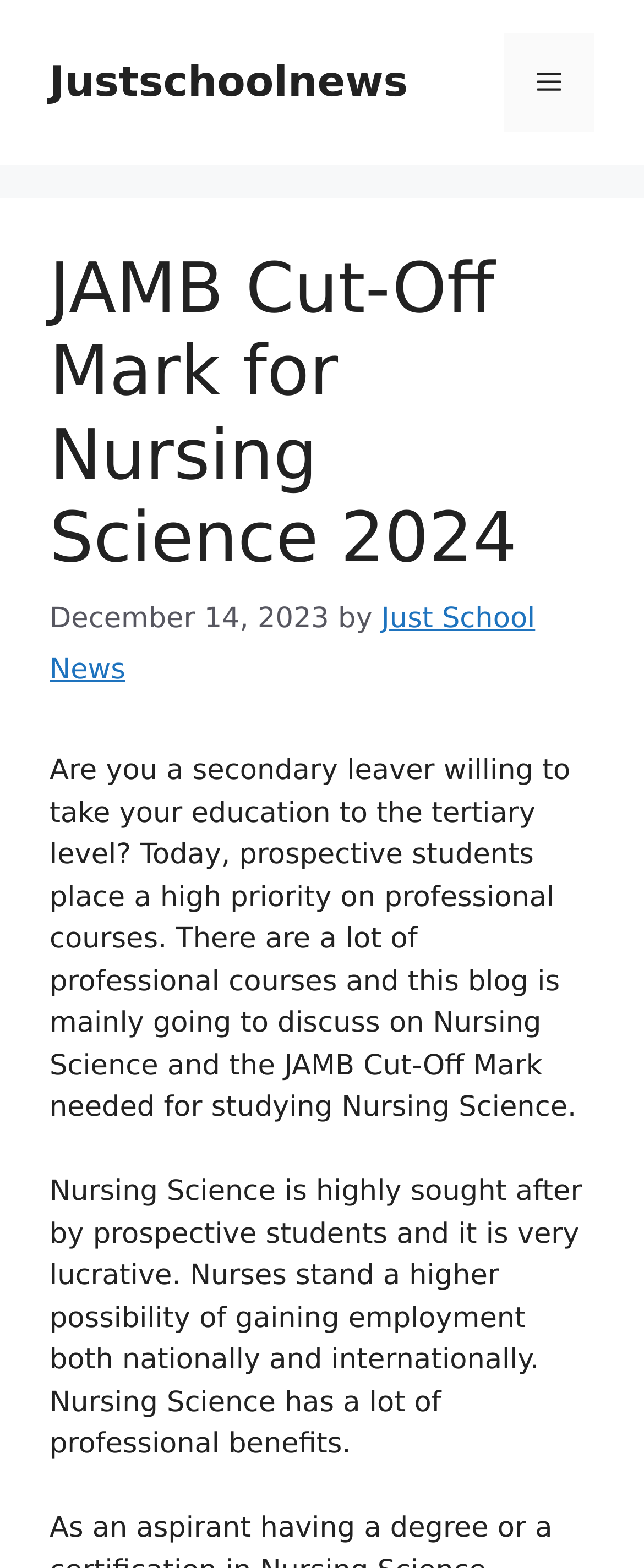Can you find and provide the main heading text of this webpage?

JAMB Cut-Off Mark for Nursing Science 2024